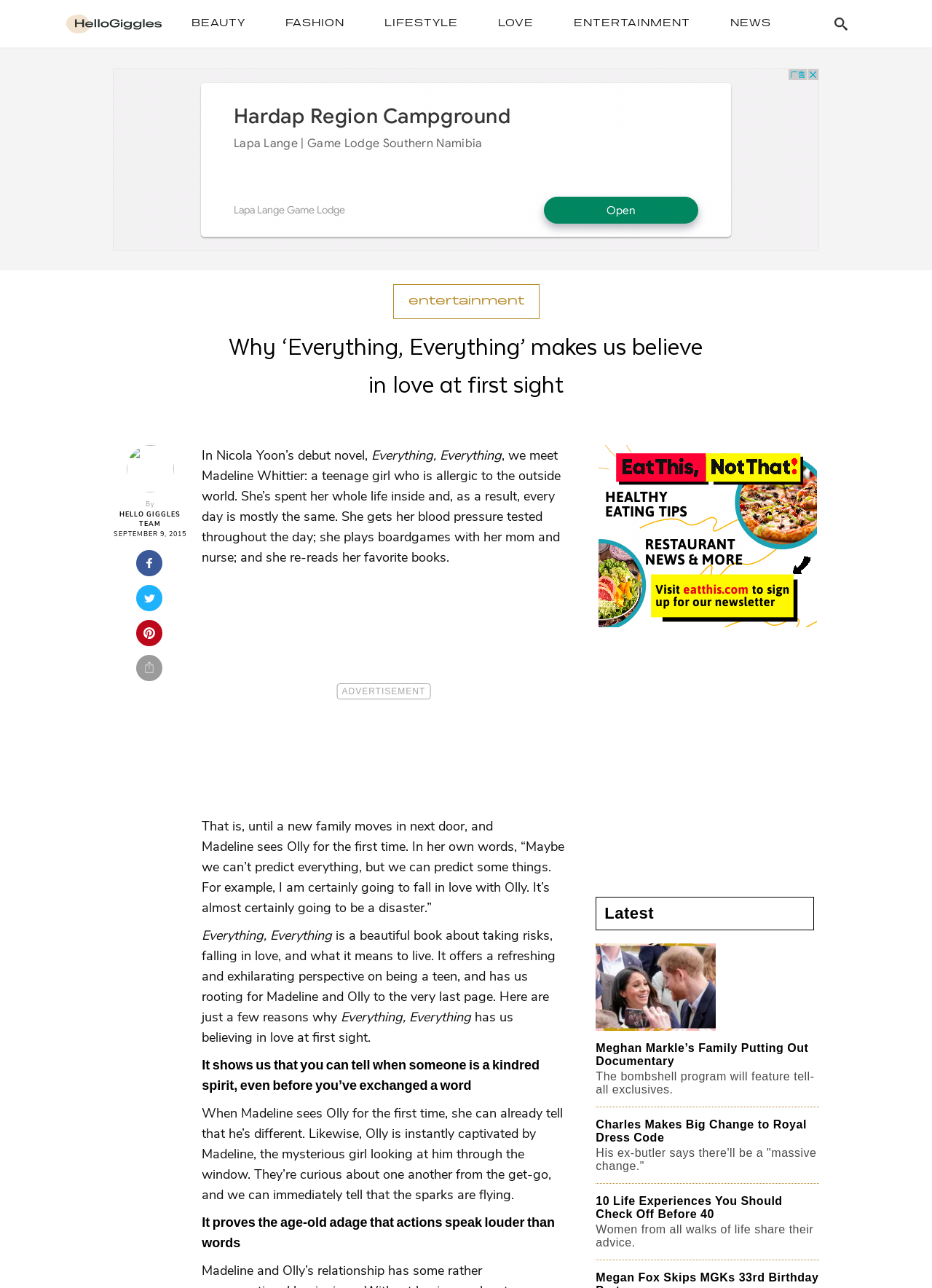Describe all the key features of the webpage in detail.

This webpage is an article from HelloGiggles, a lifestyle and entertainment website. At the top of the page, there is a navigation menu with links to various sections, including Beauty, Fashion, Lifestyle, Love, Entertainment, and News. To the right of the navigation menu, there is a search button with a magnifying glass icon.

Below the navigation menu, there is a large heading that reads "Why 'Everything, Everything' makes us believe in love at first sight." This heading is followed by a brief introduction to the article, which discusses Nicola Yoon's debut novel, "Everything, Everything." The introduction is accompanied by several links and images, including a link to the author's name and a series of small images that appear to be social media icons.

The main content of the article is divided into several sections, each discussing a different aspect of the novel. The text is interspersed with links to the book title, "Everything, Everything," and quotes from the book. The article discusses the novel's themes of love, risk-taking, and living life to the fullest.

To the right of the main content, there are two advertisements, one above the other. The first advertisement is a large banner that takes up most of the right-hand side of the page, while the second is a smaller rectangle.

At the bottom of the page, there are several links to other articles on the website, including a documentary about Meghan Markle's family, a change to the royal dress code, and a list of life experiences to check off before the age of 40. Each of these links is accompanied by a brief summary and a heading.